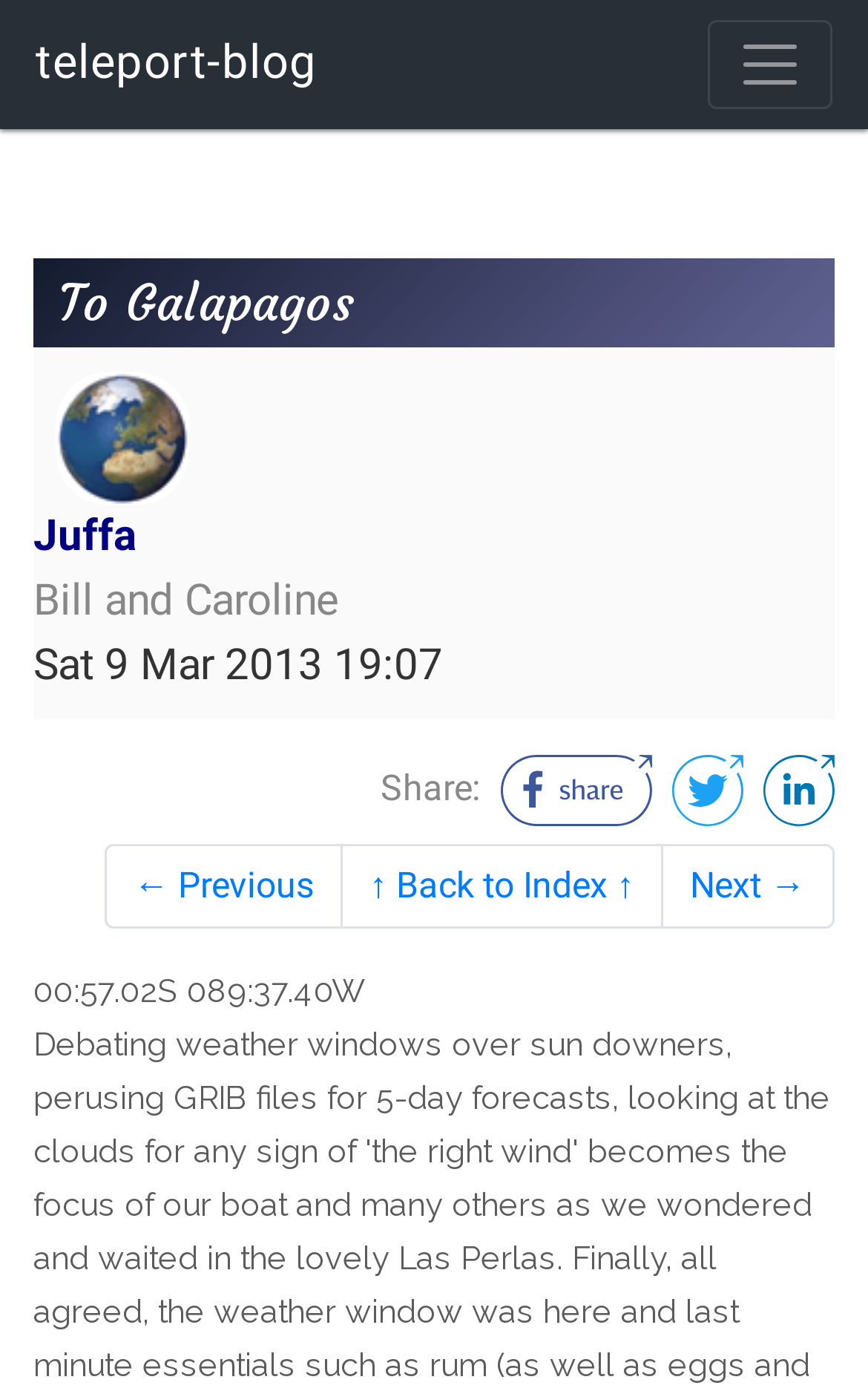What are the coordinates of the image?
Using the visual information, respond with a single word or phrase.

[0.063, 0.267, 0.217, 0.363]